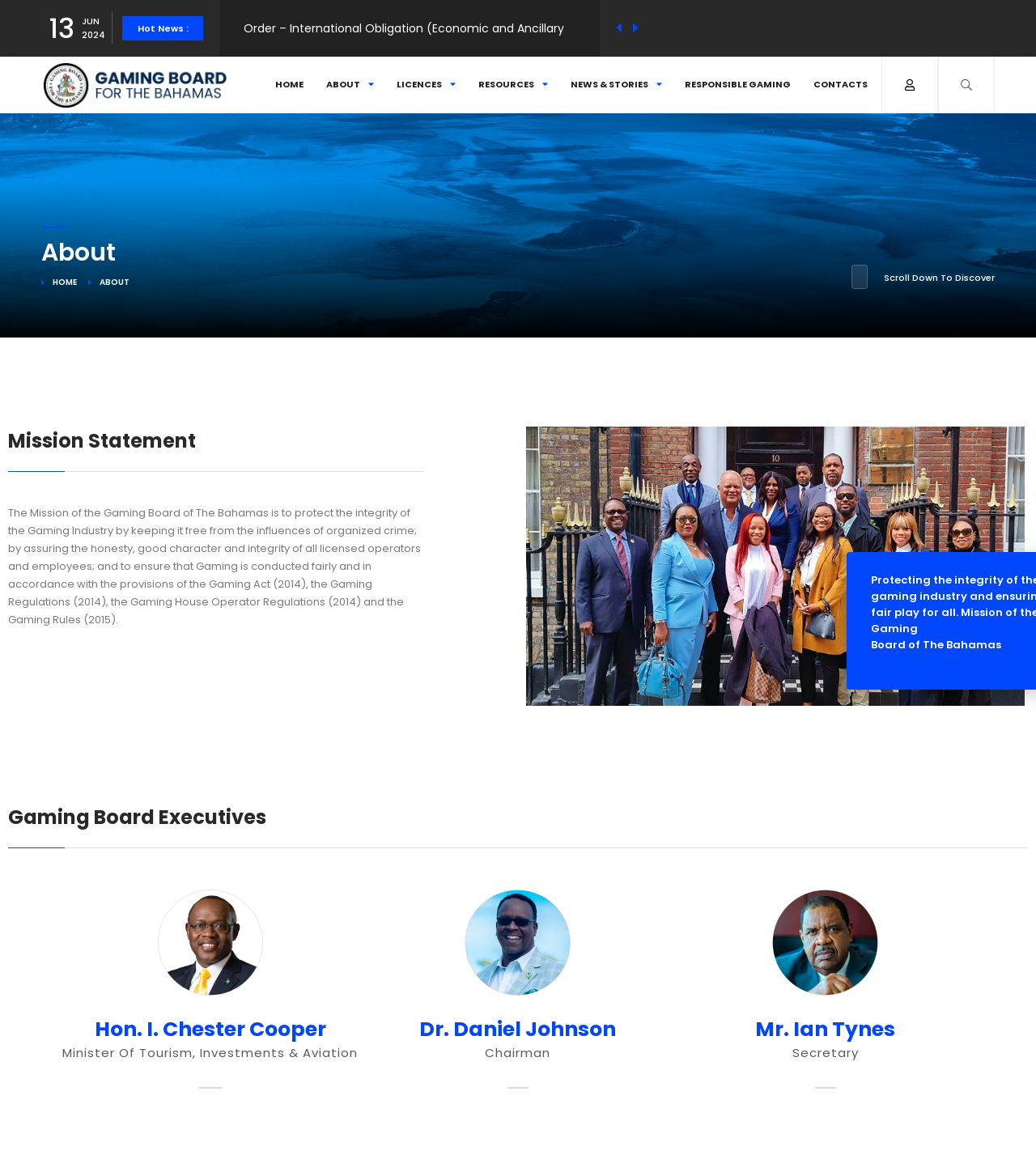Pinpoint the bounding box coordinates of the element that must be clicked to accomplish the following instruction: "Read the Mission Statement". The coordinates should be in the format of four float numbers between 0 and 1, i.e., [left, top, right, bottom].

[0.008, 0.371, 0.409, 0.395]